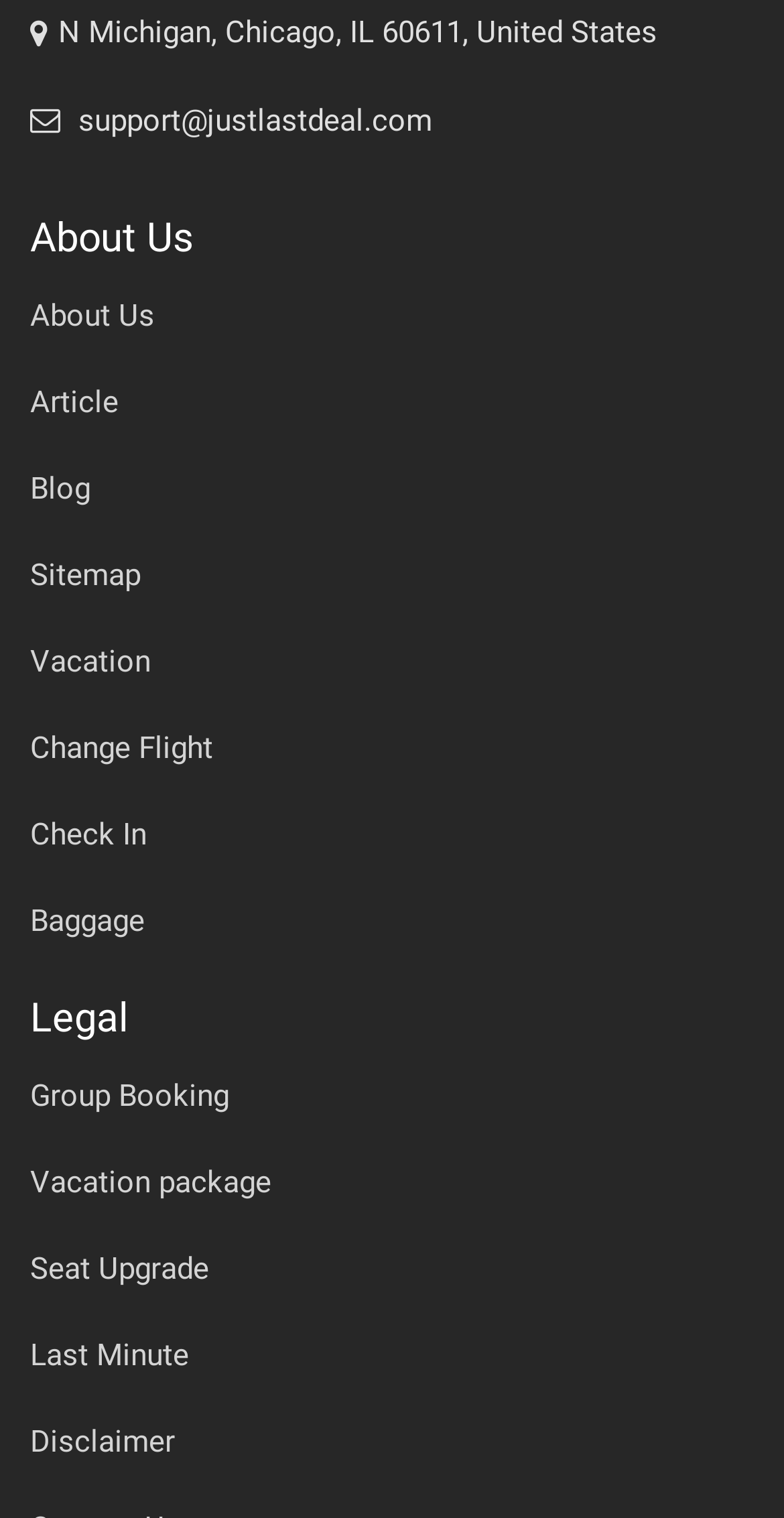Find the bounding box coordinates of the element I should click to carry out the following instruction: "Check in for a flight".

[0.038, 0.537, 0.187, 0.561]